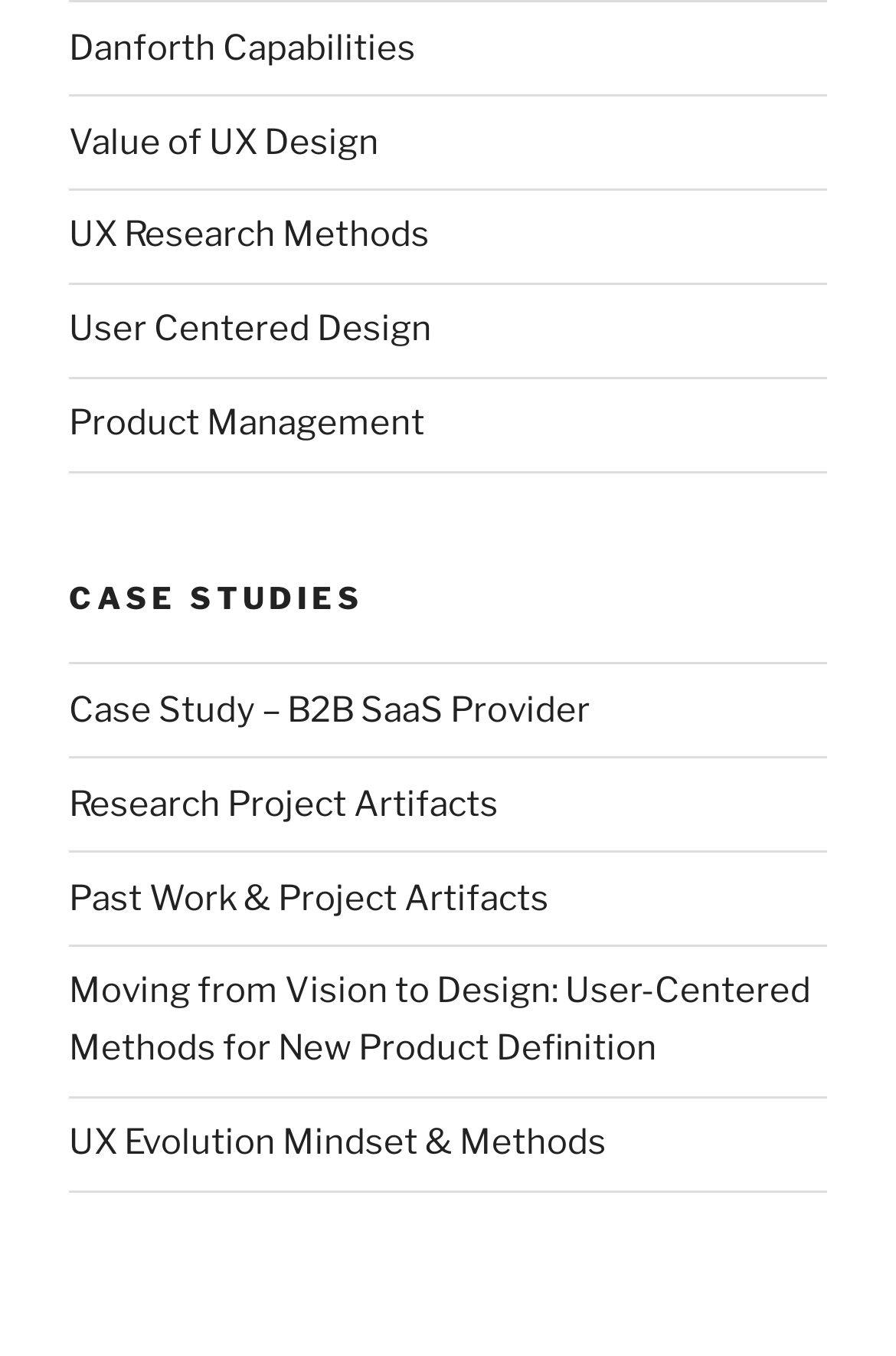Please specify the bounding box coordinates of the clickable region necessary for completing the following instruction: "read about UX Evolution Mindset & Methods". The coordinates must consist of four float numbers between 0 and 1, i.e., [left, top, right, bottom].

[0.077, 0.827, 0.677, 0.858]